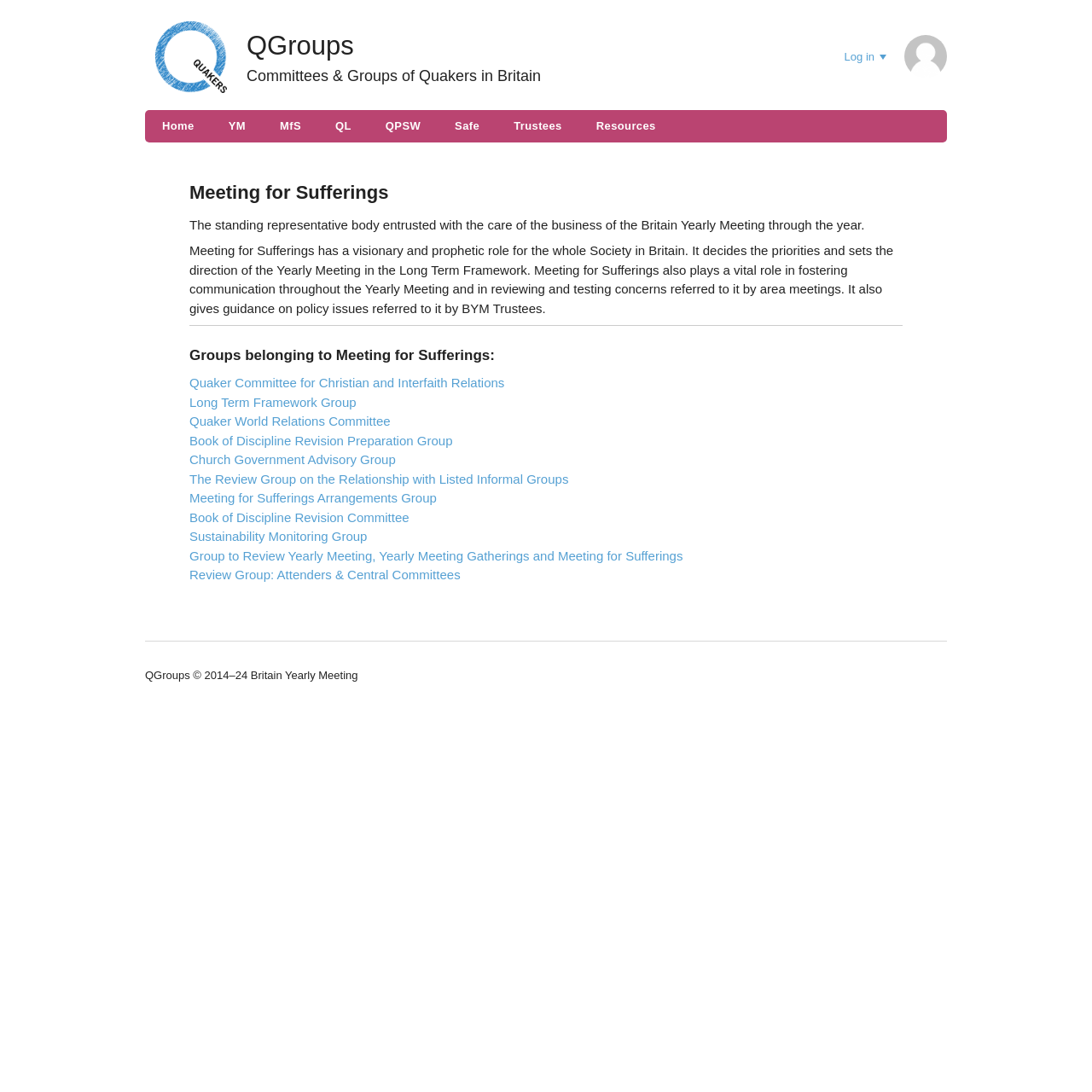Give a full account of the webpage's elements and their arrangement.

The webpage is about Meeting for Sufferings, a Quaker organization. At the top, there is a heading "QGroups" and a link with the same text. Below this, there is another heading "Committees & Groups of Quakers in Britain". 

To the right of these headings, there is an image. Above the image, there is a link to "Log in". 

On the left side of the page, there is a navigation menu with links to "Home", "YM", "MfS", "QL", "QPSW", "Safe", "Trustees", "Resources", and a blank link. 

The main content of the page is divided into sections. The first section has a heading "Meeting for Sufferings" and provides a description of its role and responsibilities. Below this, there is a paragraph of text explaining its functions in more detail. 

After a horizontal separator, there is a heading "Groups belonging to Meeting for Sufferings:" followed by a list of 11 links to different groups, including Quaker Committee for Christian and Interfaith Relations, Long Term Framework Group, and Sustainability Monitoring Group. 

At the bottom of the page, there is a footer section with a copyright notice "QGroups © 2014–24 Britain Yearly Meeting".